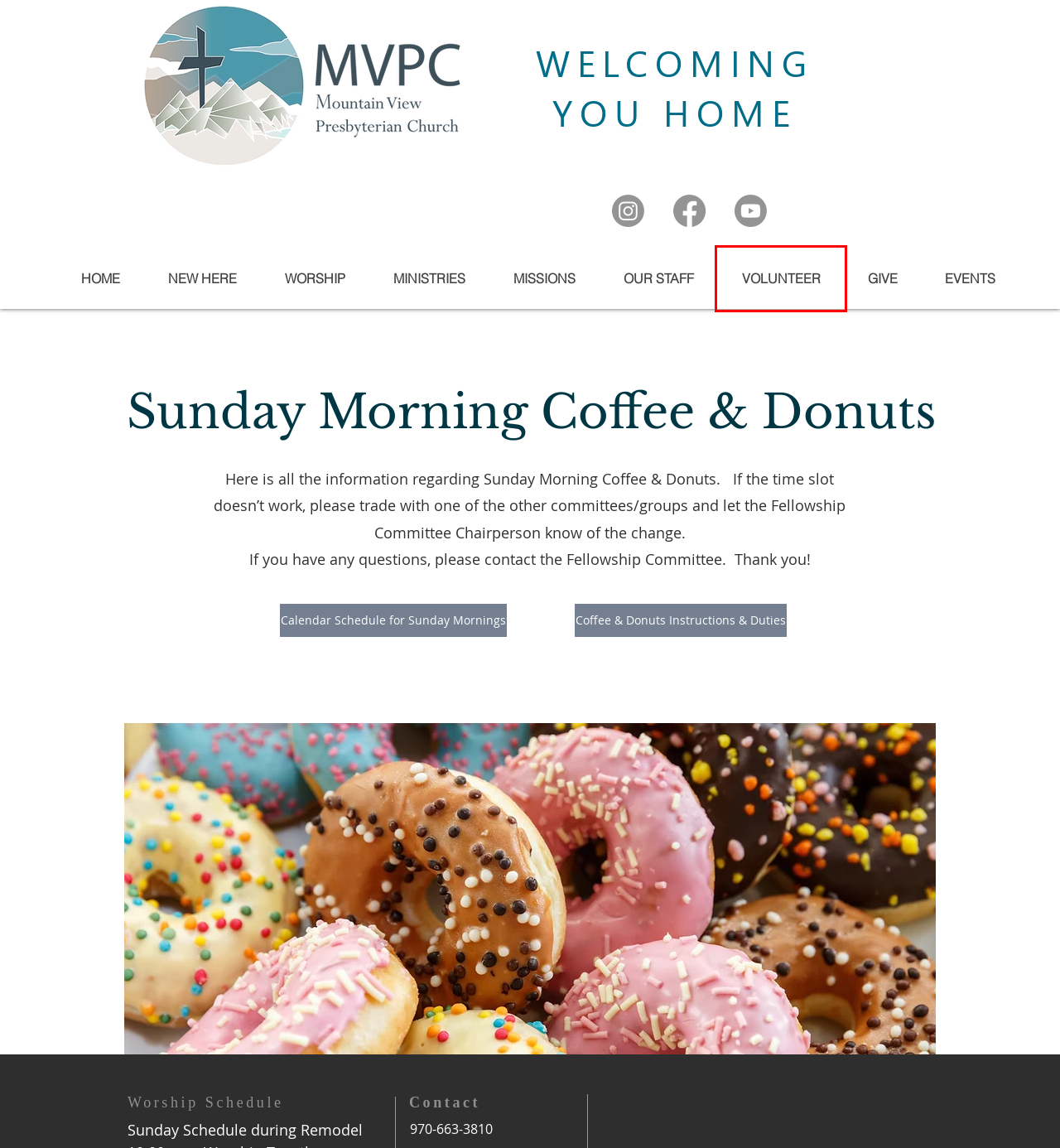Observe the screenshot of a webpage with a red bounding box around an element. Identify the webpage description that best fits the new page after the element inside the bounding box is clicked. The candidates are:
A. Website Builder - Create a Free Website Today | Wix.com
B. VOLUNTEER | myMVPC
C. NEW HERE | myMVPC
D. GIVE | myMVPC
E. CALENDAR | myMVPC
F. MISSIONS | myMVPC
G. OUR STAFF | myMVPC
H. MINISTRIES | myMVPC

B